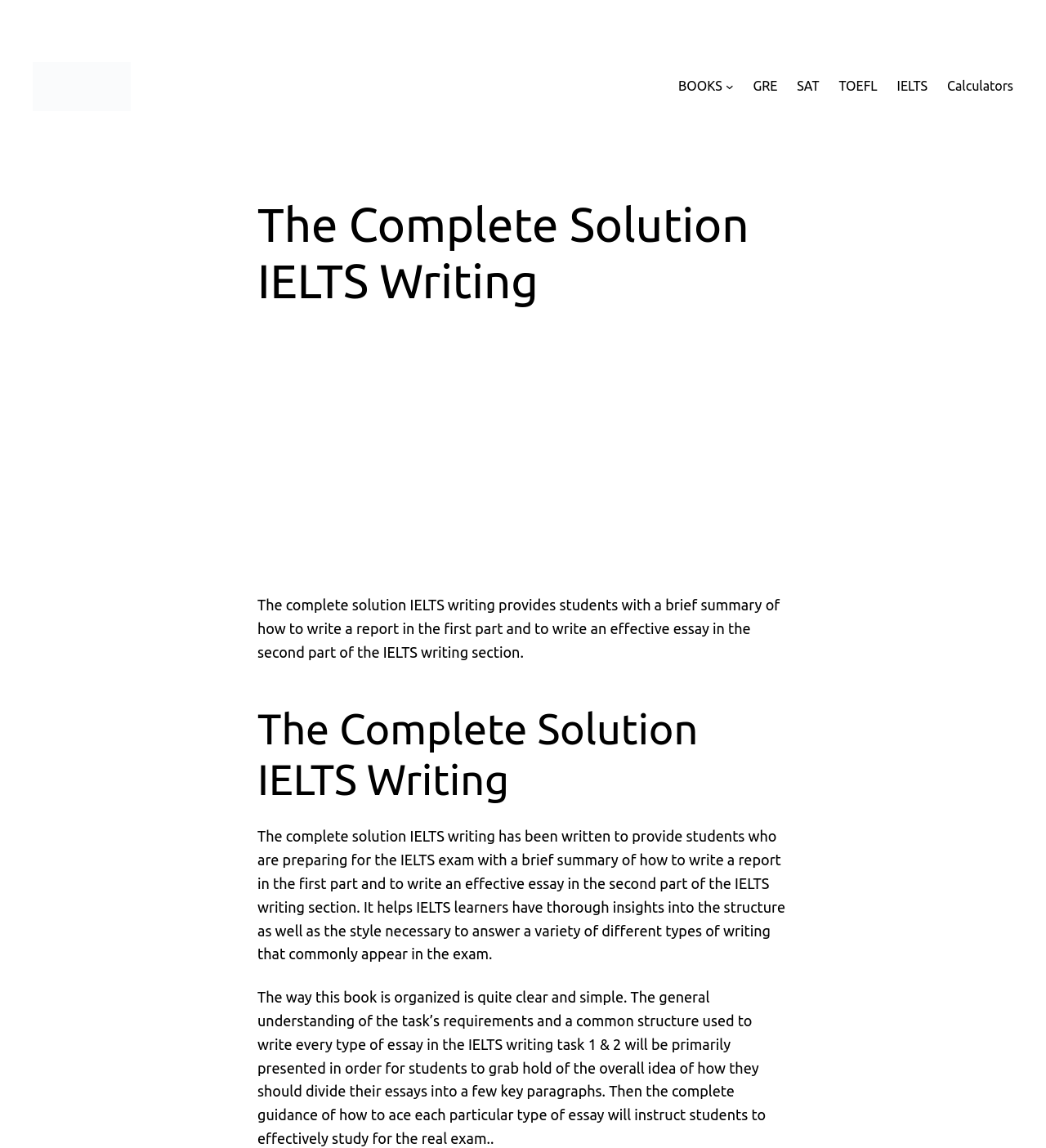Give a concise answer using one word or a phrase to the following question:
How is the book organized?

Clear and simple